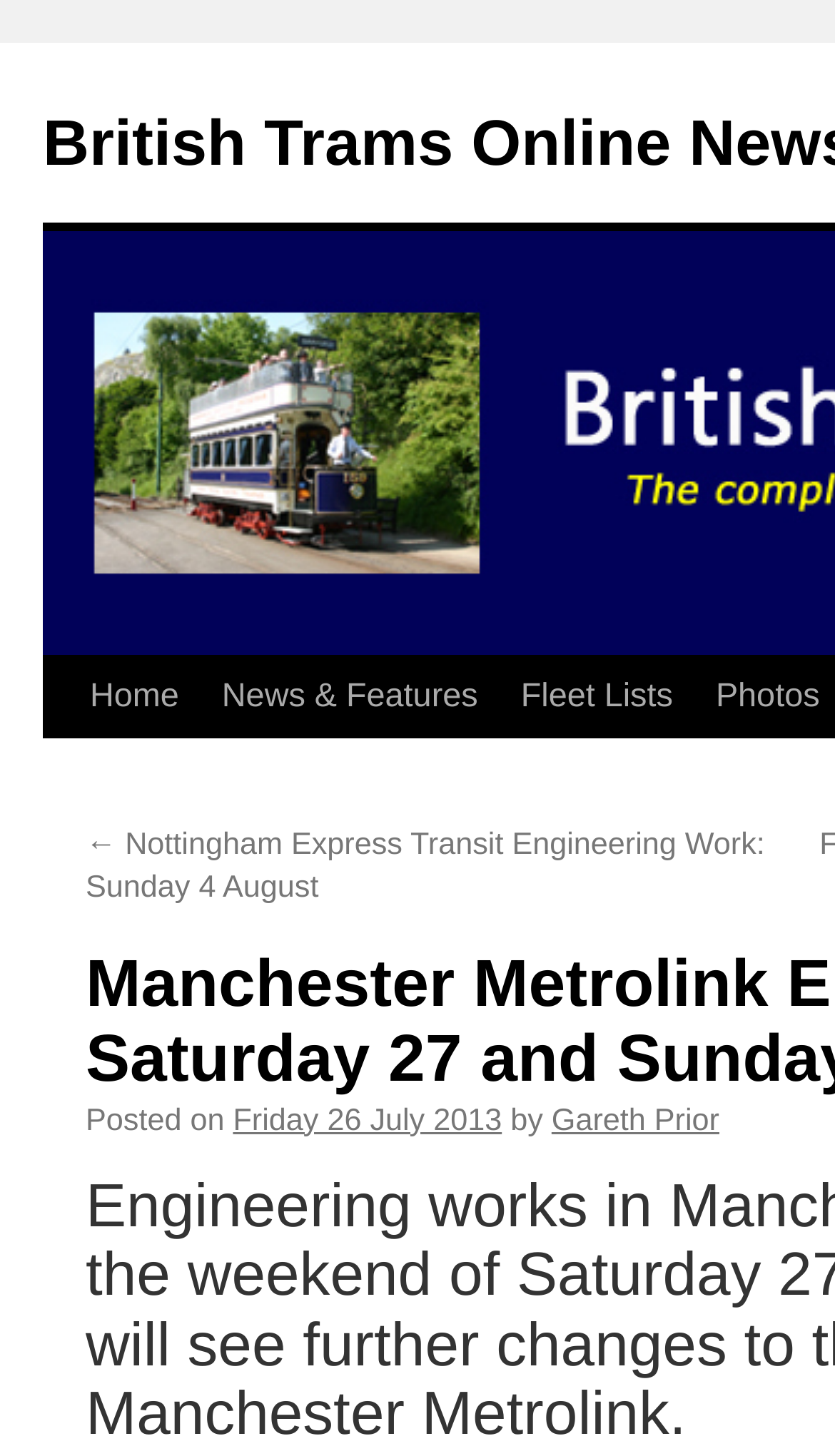Give a concise answer using one word or a phrase to the following question:
What is the position of the 'Skip to content' link?

Top left